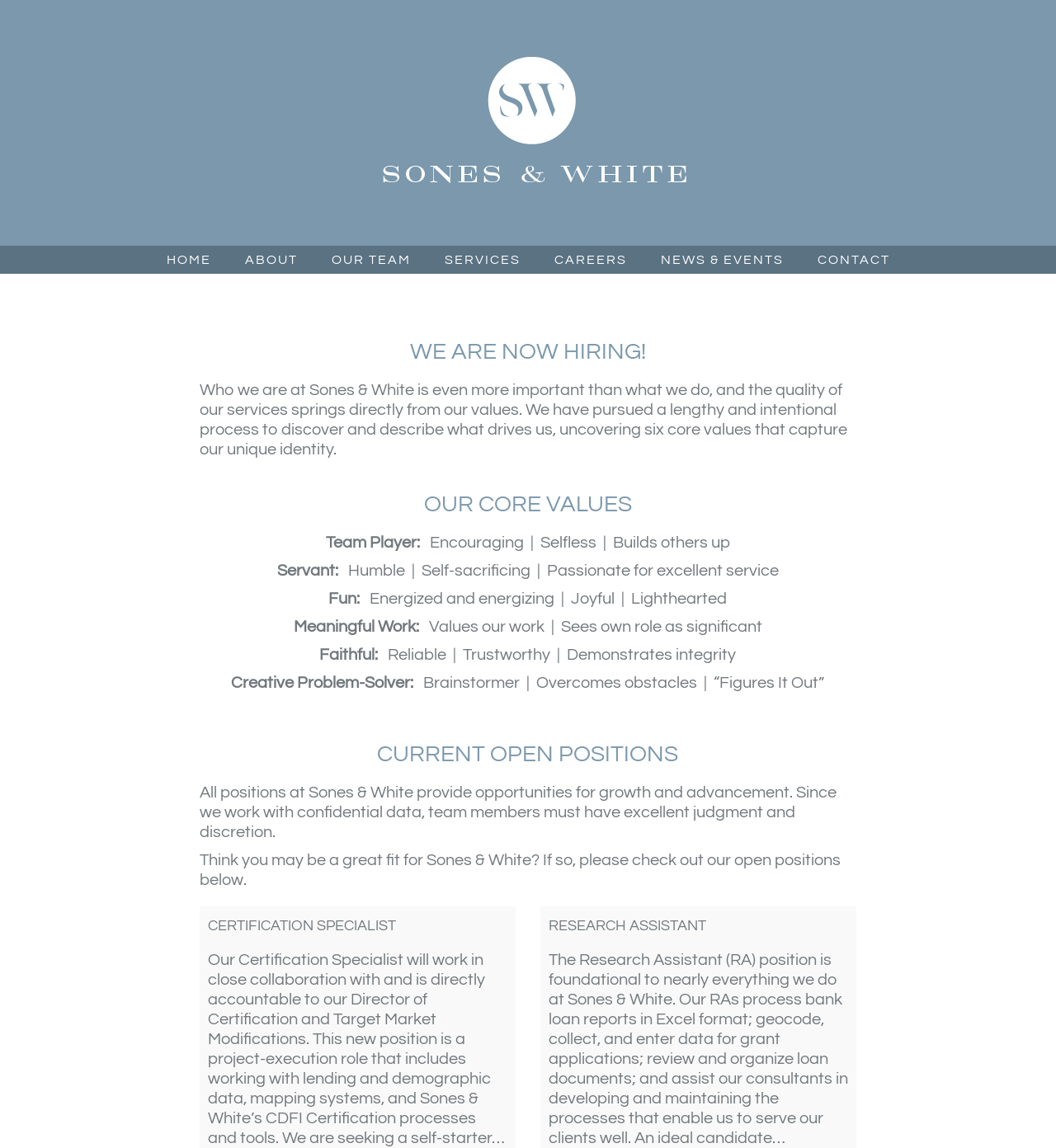Highlight the bounding box coordinates of the region I should click on to meet the following instruction: "Apply for the RESEARCH ASSISTANT position".

[0.52, 0.797, 0.803, 0.817]